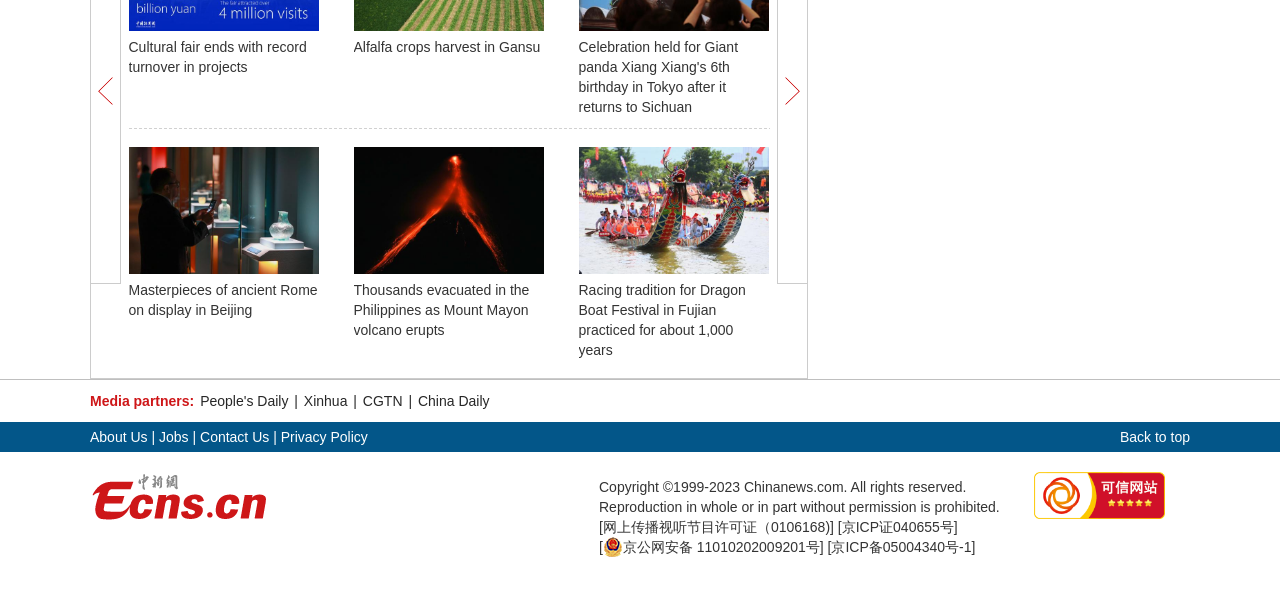Determine the bounding box coordinates of the element that should be clicked to execute the following command: "Go back to top".

[0.875, 0.695, 0.93, 0.745]